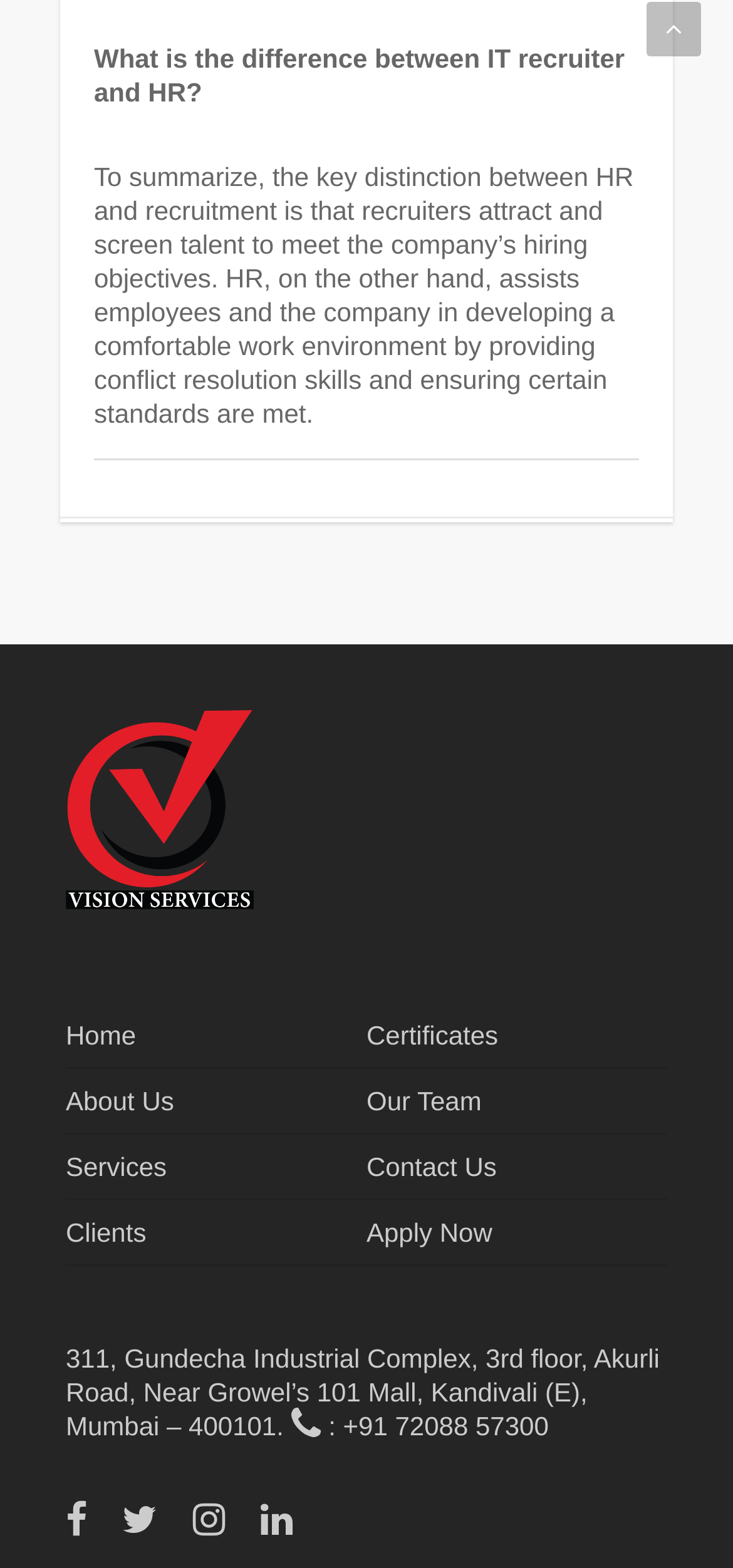Please find and report the bounding box coordinates of the element to click in order to perform the following action: "go to home page". The coordinates should be expressed as four float numbers between 0 and 1, in the format [left, top, right, bottom].

[0.09, 0.65, 0.5, 0.681]